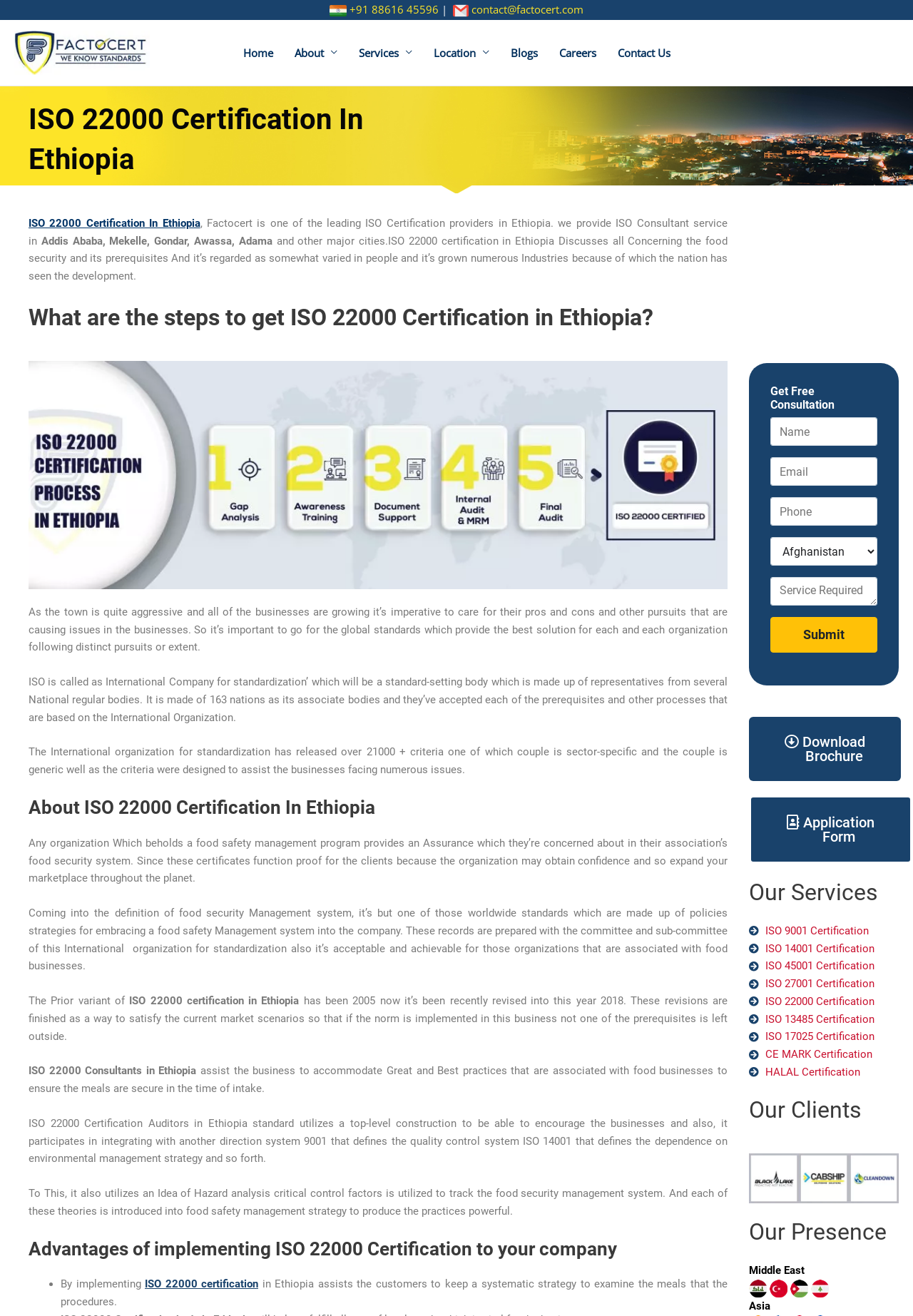Refer to the image and offer a detailed explanation in response to the question: What is the benefit of implementing ISO 22000 certification?

The benefit of implementing ISO 22000 certification is to keep a systematic approach to examine the food processes, which is mentioned in the section 'Advantages of implementing ISO 22000 Certification to your company'. This helps the customers to maintain a systematic approach to examine the food processes.